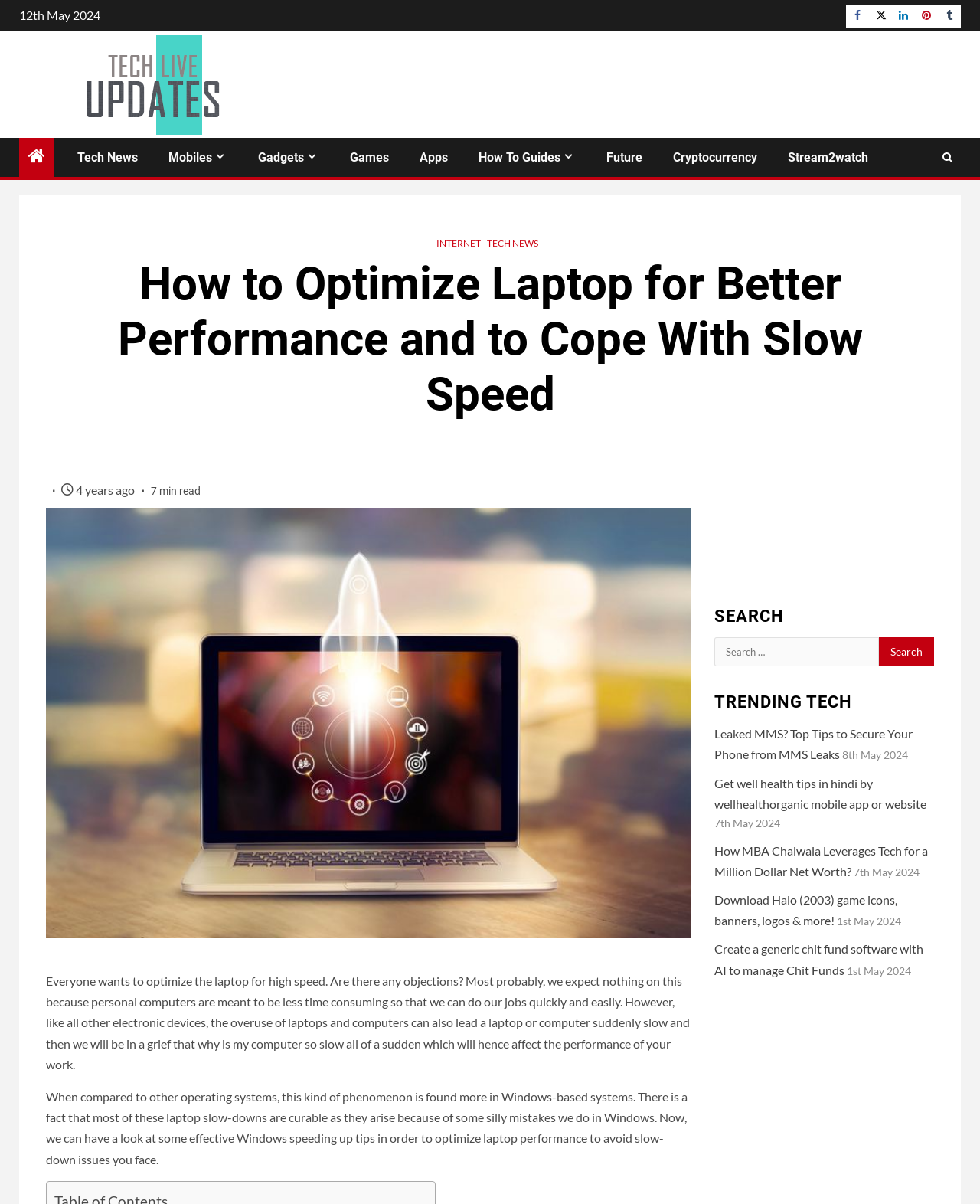Given the element description Tech News, identify the bounding box coordinates for the UI element on the webpage screenshot. The format should be (top-left x, top-left y, bottom-right x, bottom-right y), with values between 0 and 1.

[0.079, 0.125, 0.141, 0.137]